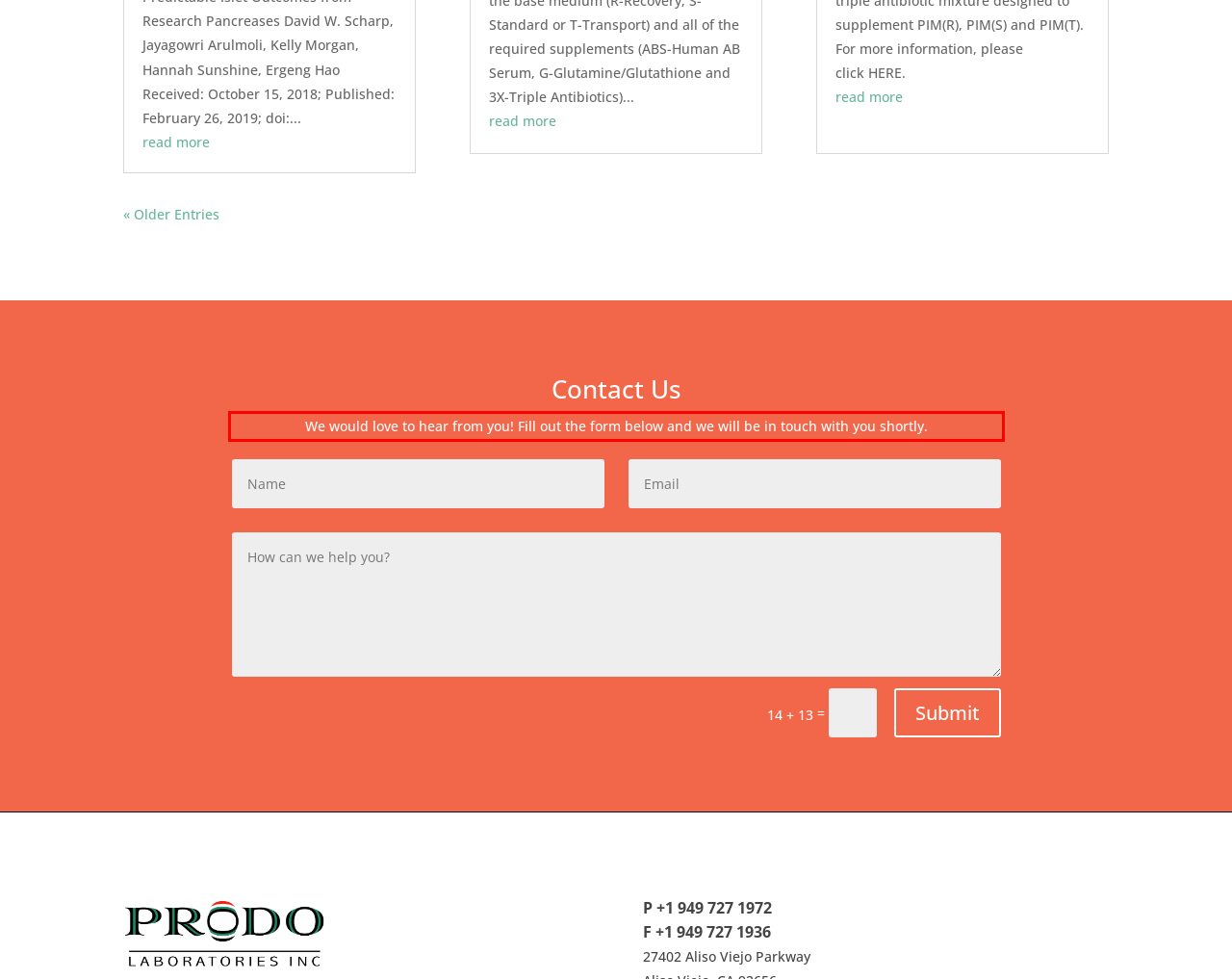With the provided screenshot of a webpage, locate the red bounding box and perform OCR to extract the text content inside it.

We would love to hear from you! Fill out the form below and we will be in touch with you shortly.